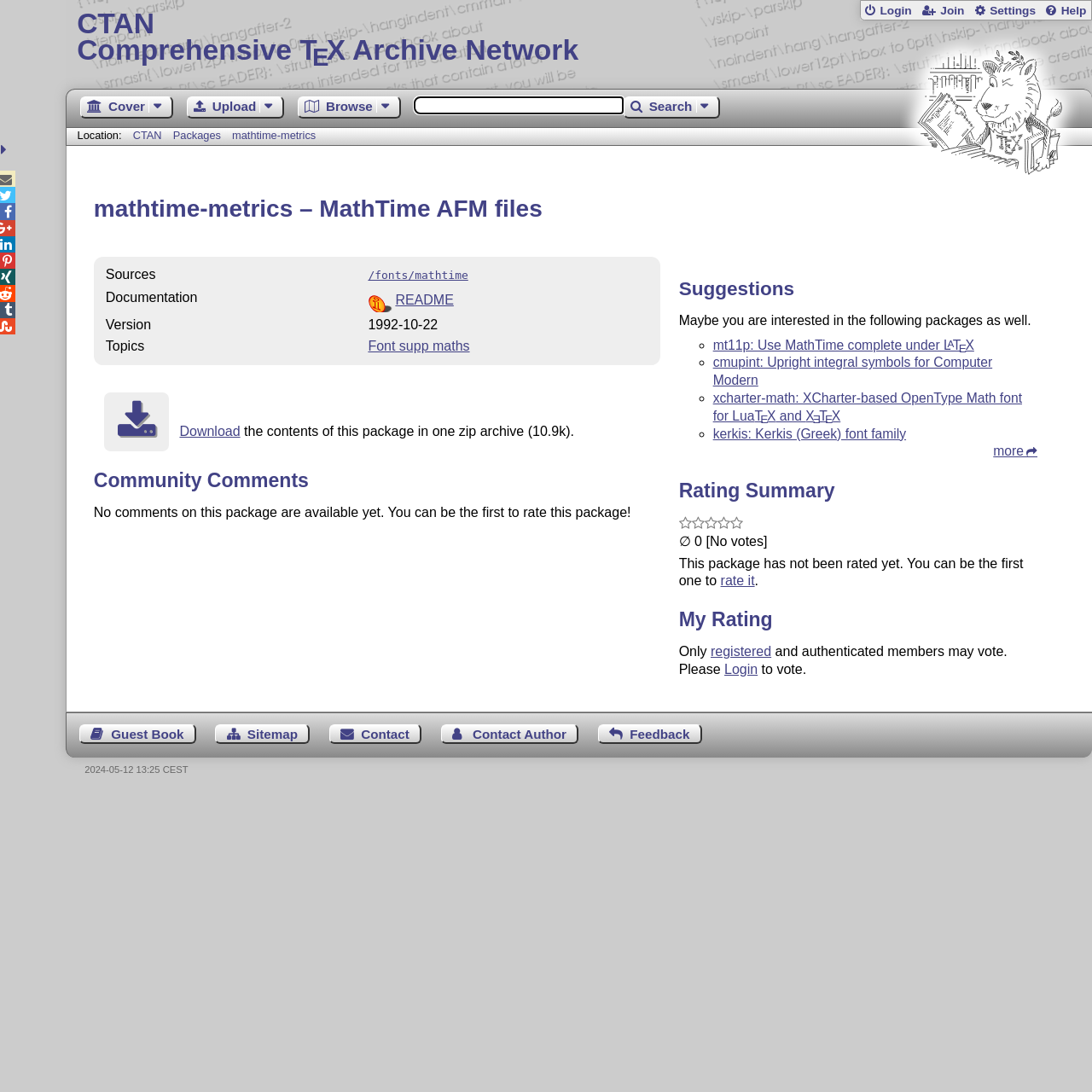Please mark the clickable region by giving the bounding box coordinates needed to complete this instruction: "Rate this package".

[0.66, 0.525, 0.691, 0.539]